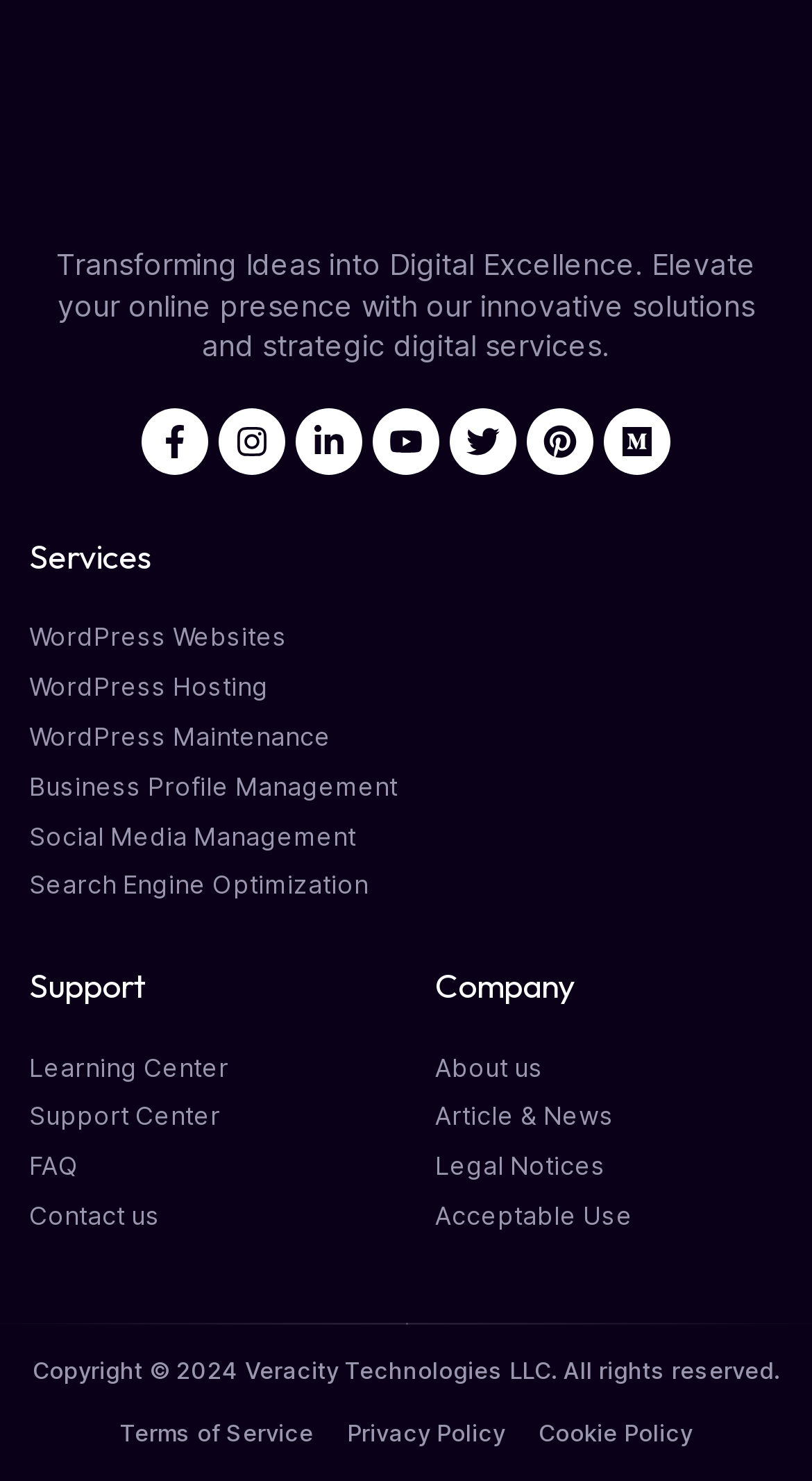Find the bounding box coordinates for the element that must be clicked to complete the instruction: "Learn about WordPress Websites". The coordinates should be four float numbers between 0 and 1, indicated as [left, top, right, bottom].

[0.036, 0.42, 0.964, 0.443]